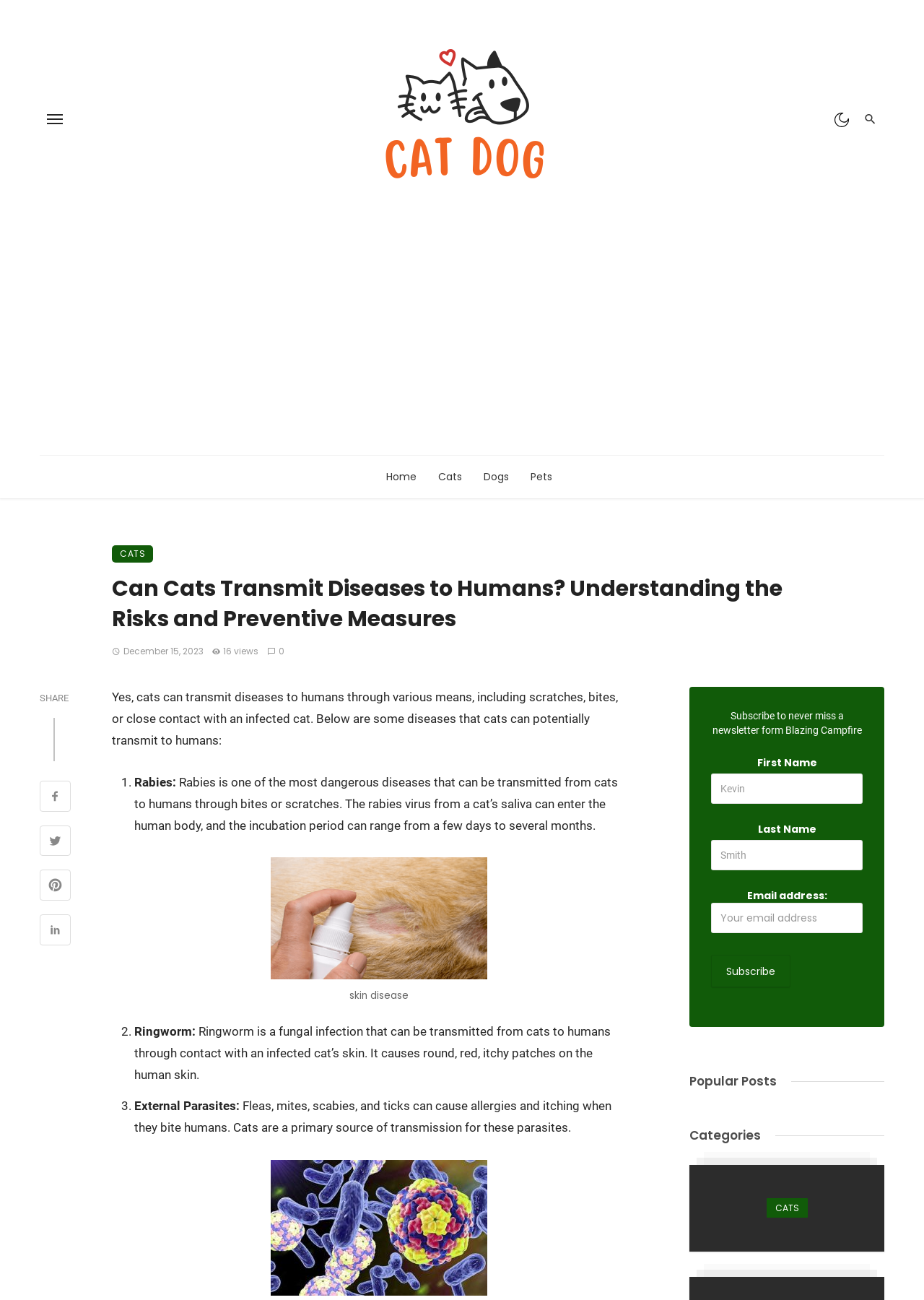Identify the bounding box coordinates of the region that should be clicked to execute the following instruction: "View all categories".

[0.746, 0.896, 0.957, 0.963]